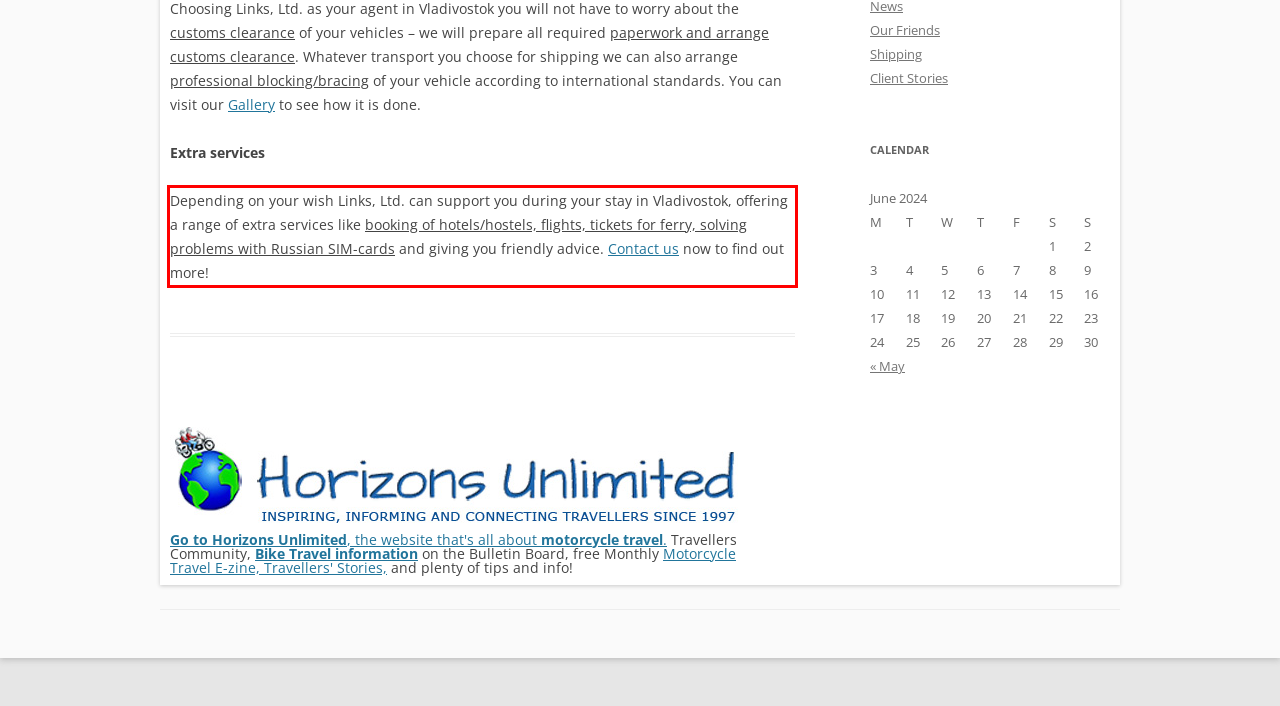You are given a screenshot with a red rectangle. Identify and extract the text within this red bounding box using OCR.

Depending on your wish Links, Ltd. can support you during your stay in Vladivostok, offering a range of extra services like booking of hotels/hostels, flights, tickets for ferry, solving problems with Russian SIM-cards and giving you friendly advice. Contact us now to find out more!